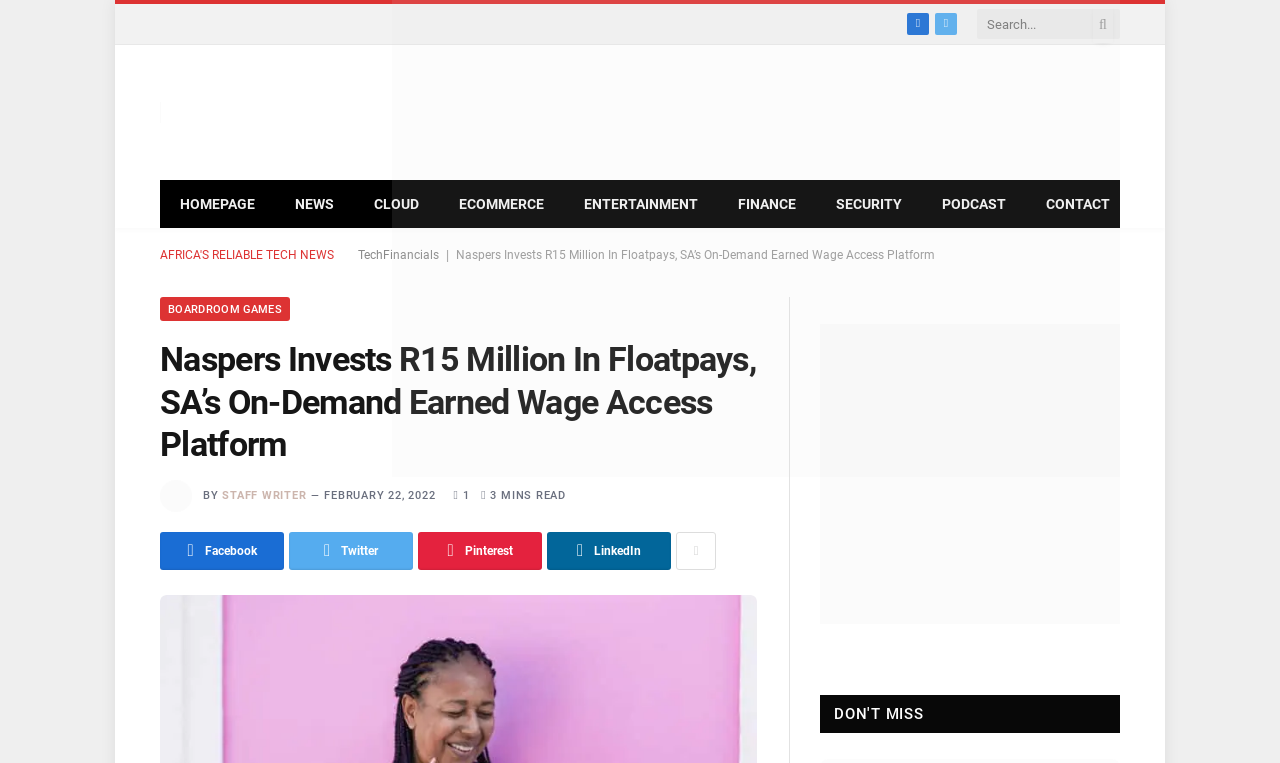Answer the question in one word or a short phrase:
What is the name of the website?

TechFinancials